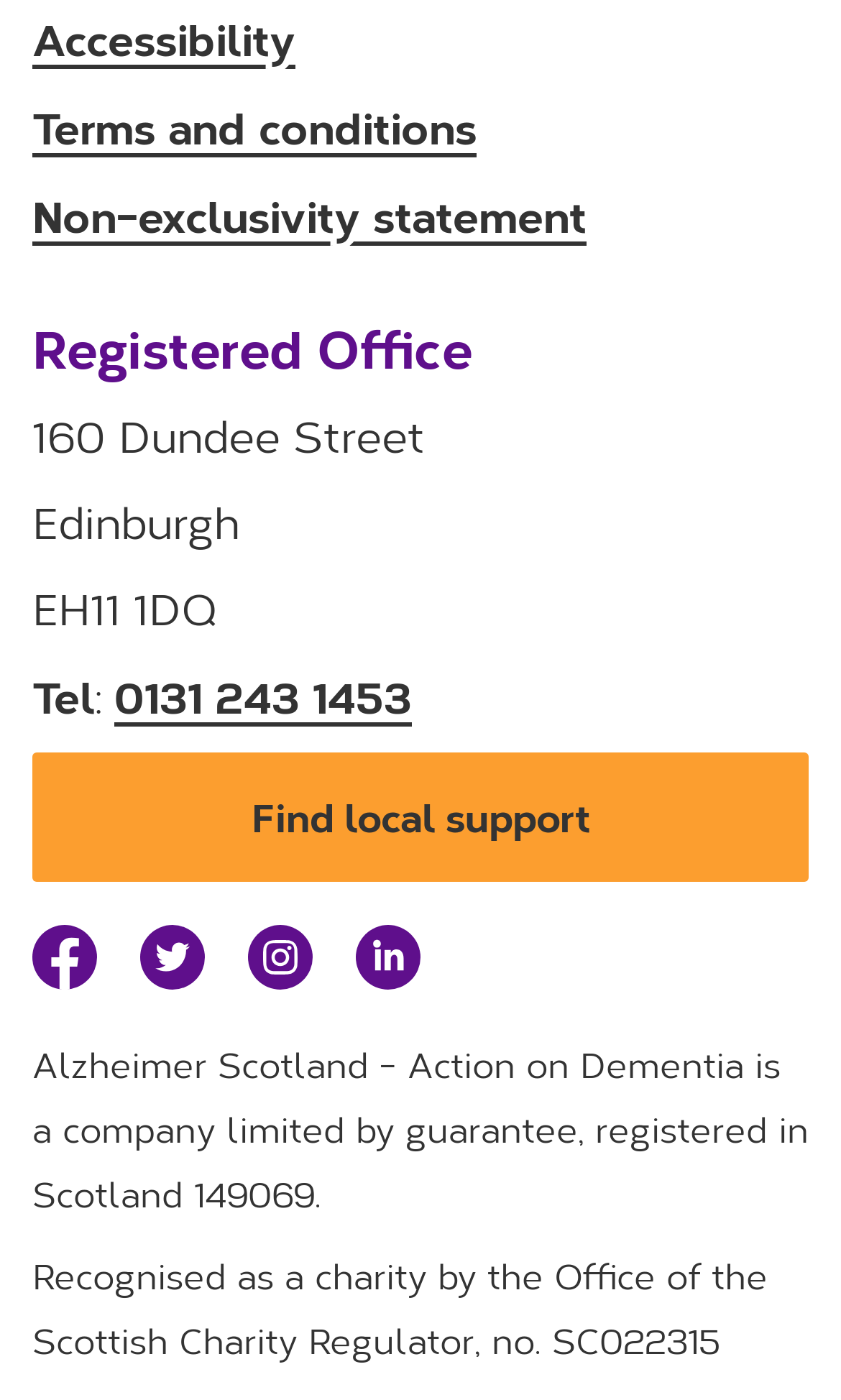Identify the bounding box coordinates for the UI element described as follows: "Non-exclusivity statement". Ensure the coordinates are four float numbers between 0 and 1, formatted as [left, top, right, bottom].

[0.038, 0.133, 0.697, 0.176]